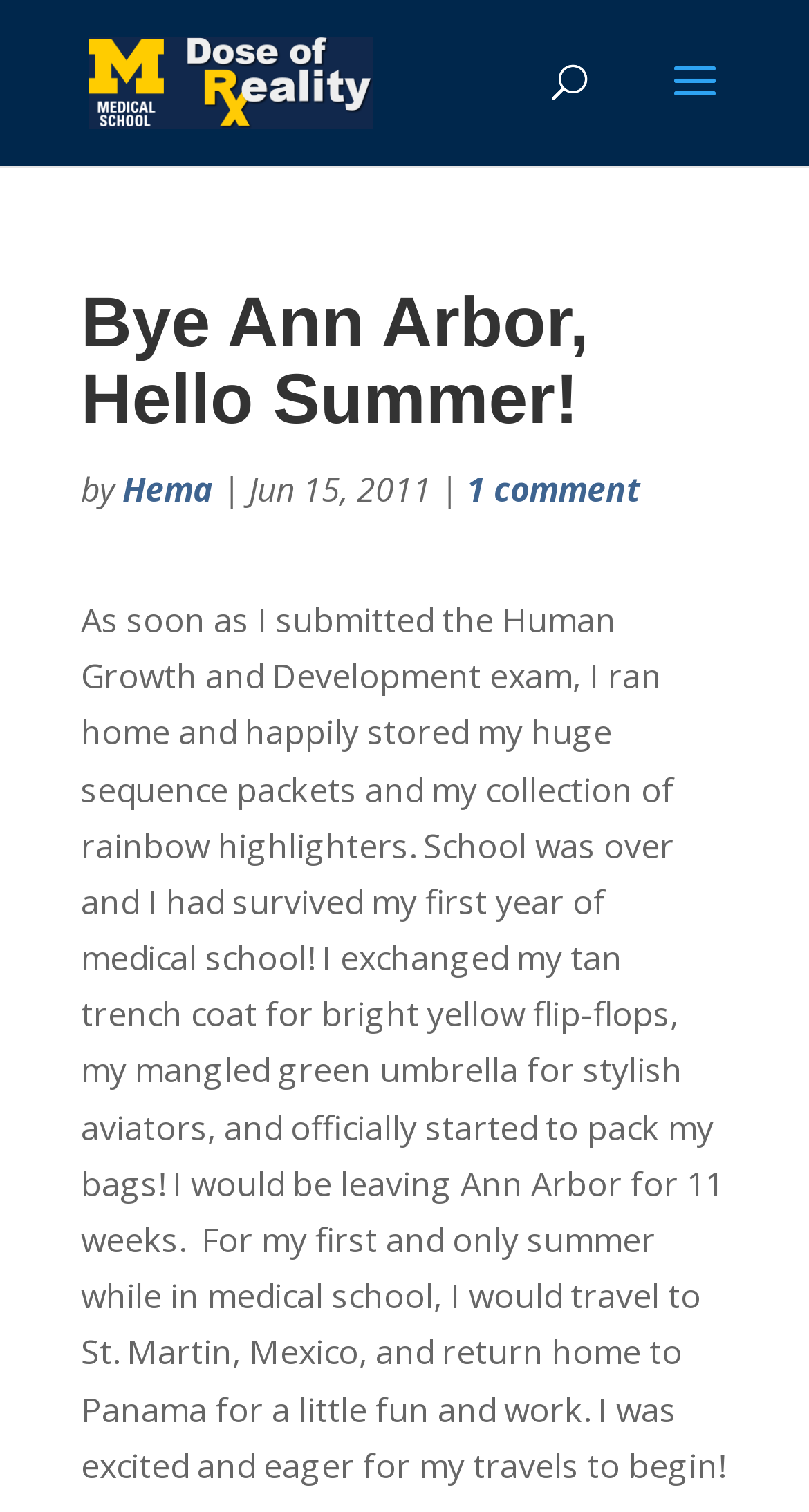What is the author exchanging for bright yellow flip-flops?
Please provide a comprehensive answer to the question based on the webpage screenshot.

The author is exchanging a tan trench coat for bright yellow flip-flops as mentioned in the text 'I exchanged my tan trench coat for bright yellow flip-flops' which indicates a change in clothing for the summer season.